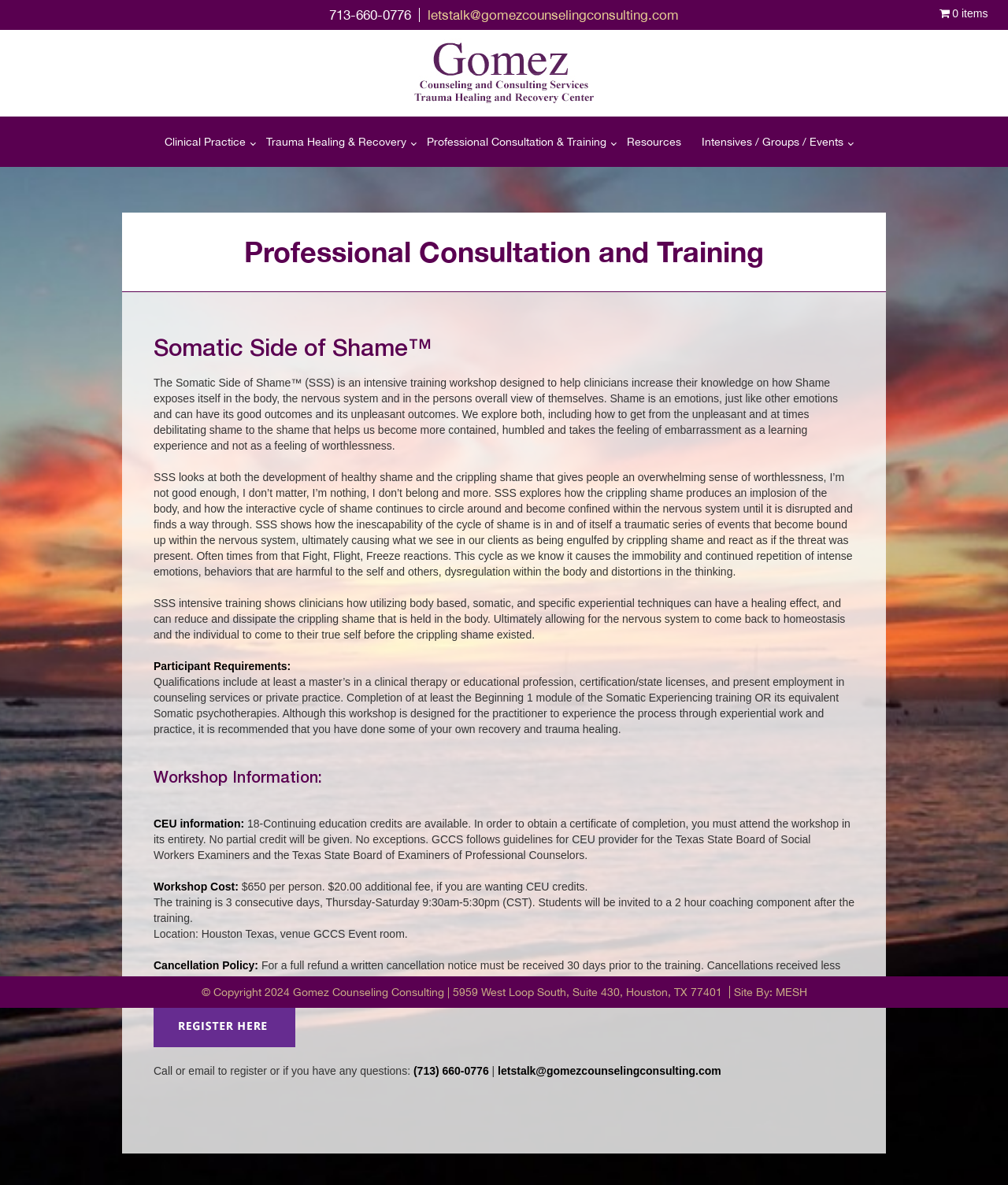Identify the bounding box for the described UI element. Provide the coordinates in (top-left x, top-left y, bottom-right x, bottom-right y) format with values ranging from 0 to 1: Intensives / Groups / Events

[0.686, 0.098, 0.847, 0.141]